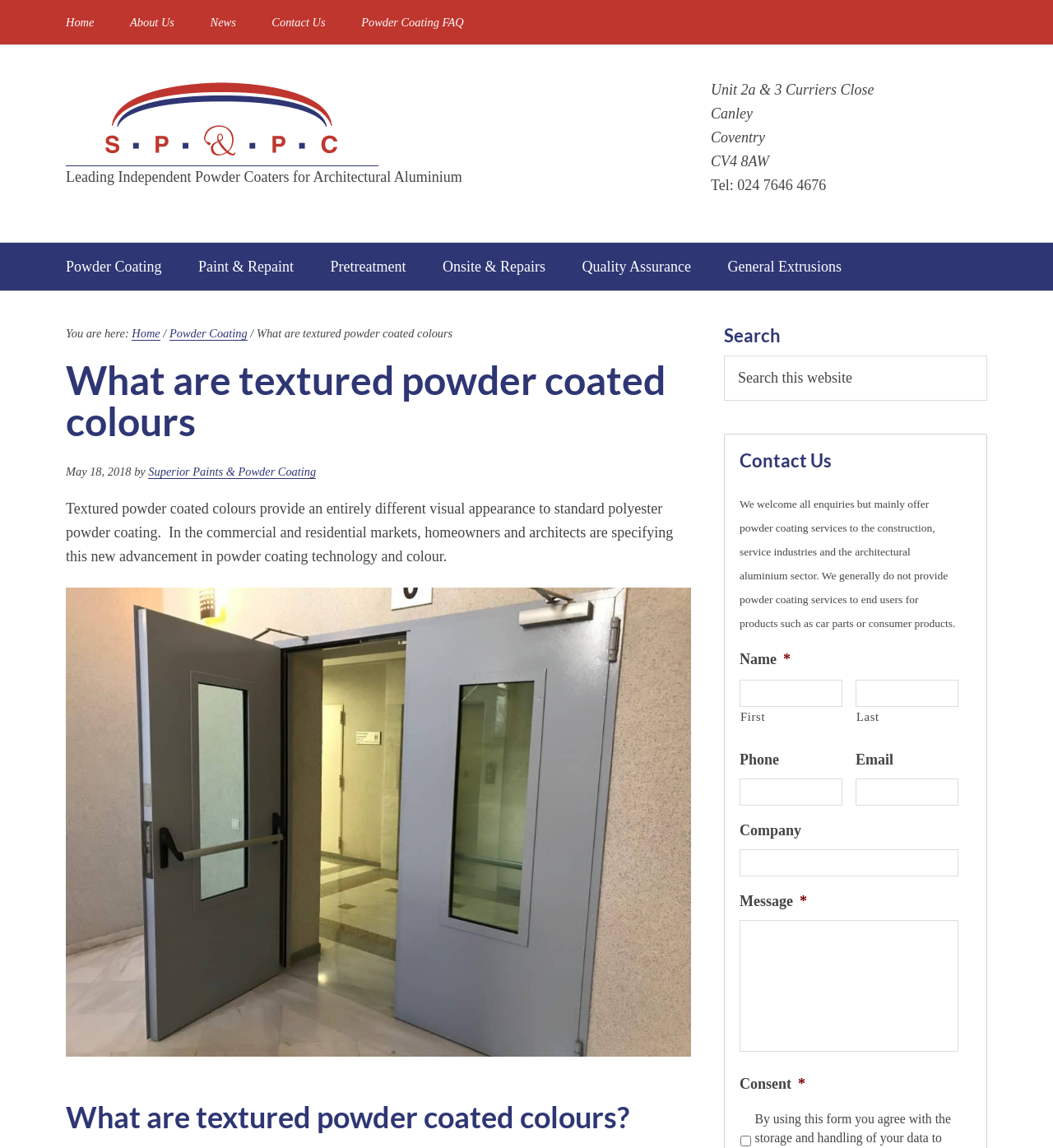Please extract the webpage's main title and generate its text content.

What are textured powder coated colours